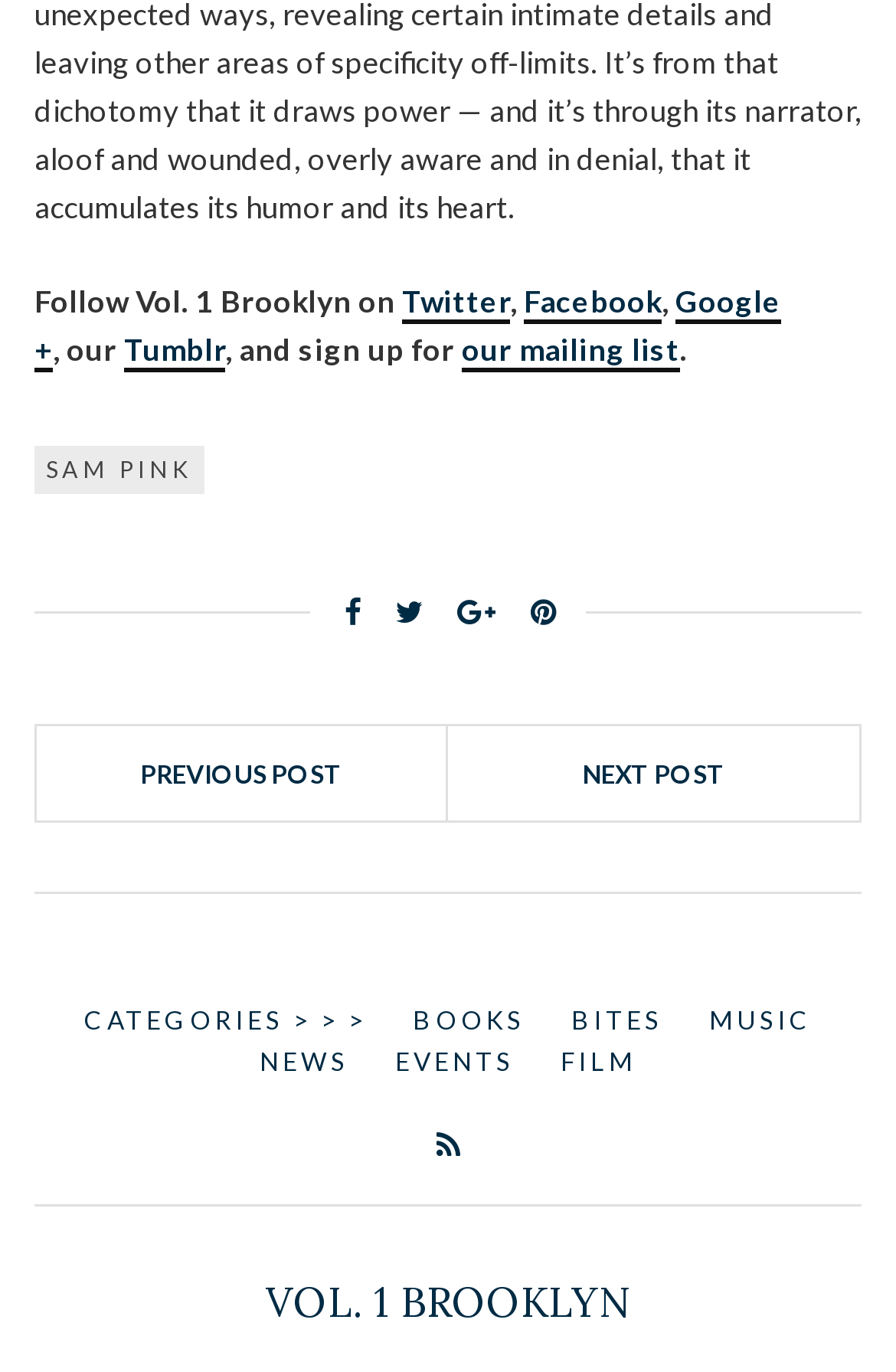Determine the bounding box coordinates of the clickable element necessary to fulfill the instruction: "View SAM PINK's page". Provide the coordinates as four float numbers within the 0 to 1 range, i.e., [left, top, right, bottom].

[0.038, 0.326, 0.228, 0.36]